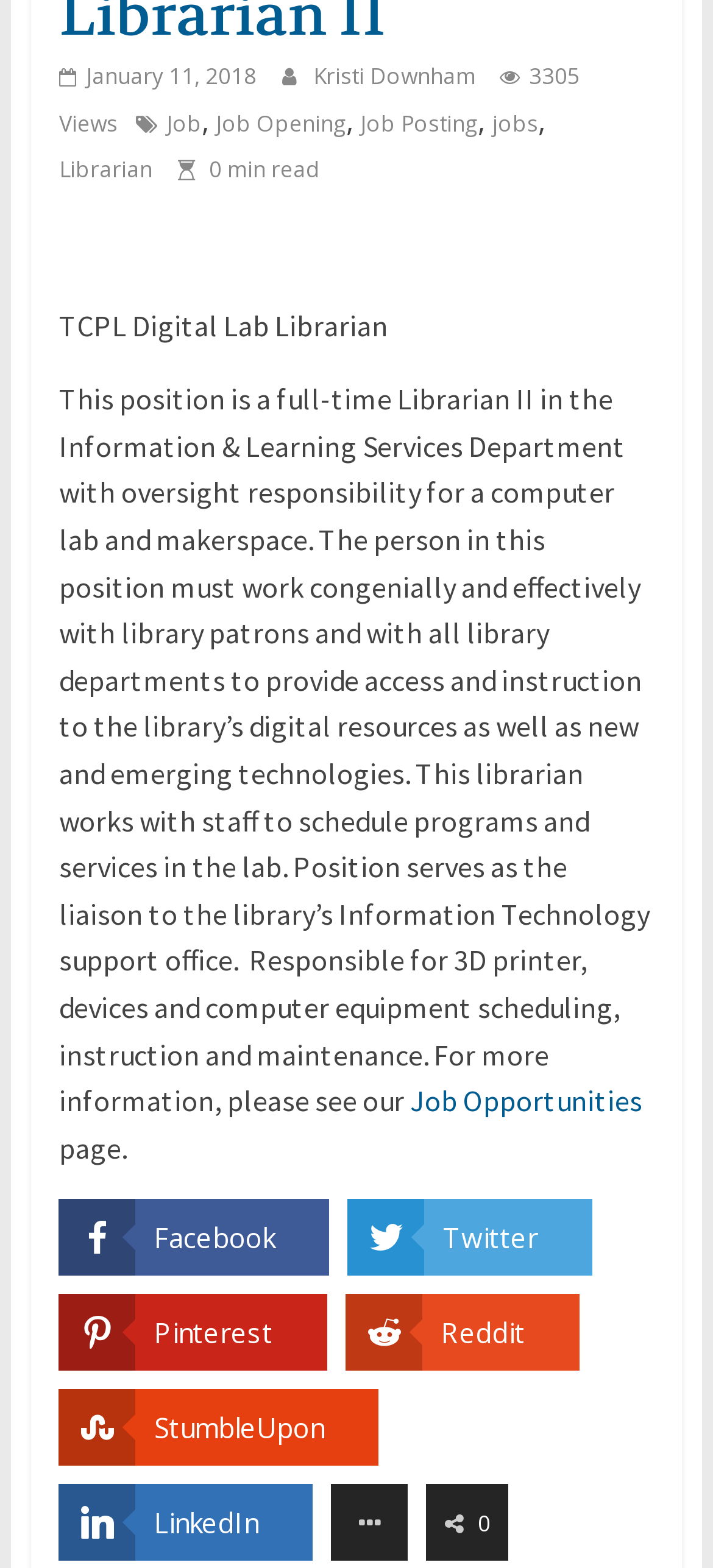Locate the coordinates of the bounding box for the clickable region that fulfills this instruction: "Share on Facebook".

[0.083, 0.765, 0.462, 0.814]